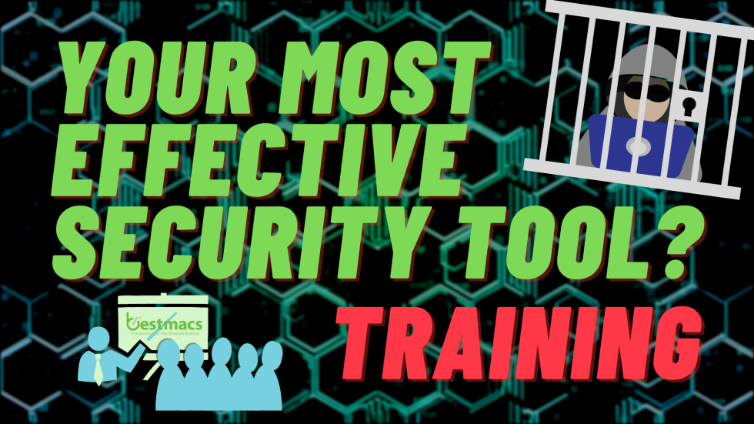What is the purpose of the image?
Please provide a single word or phrase as the answer based on the screenshot.

To highlight importance of training